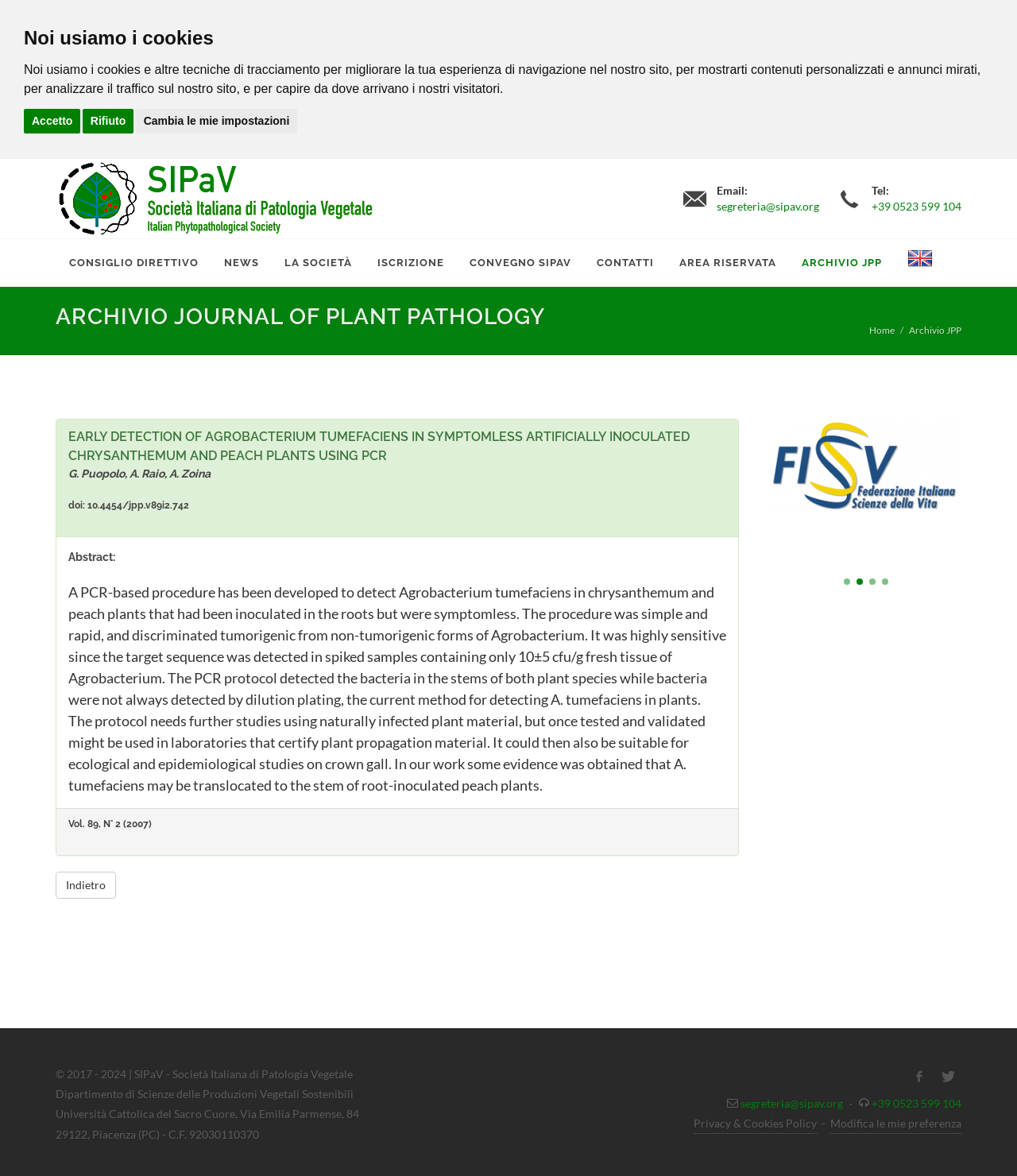Find the bounding box coordinates of the element I should click to carry out the following instruction: "Click the SIPaV Logo".

[0.055, 0.135, 0.371, 0.203]